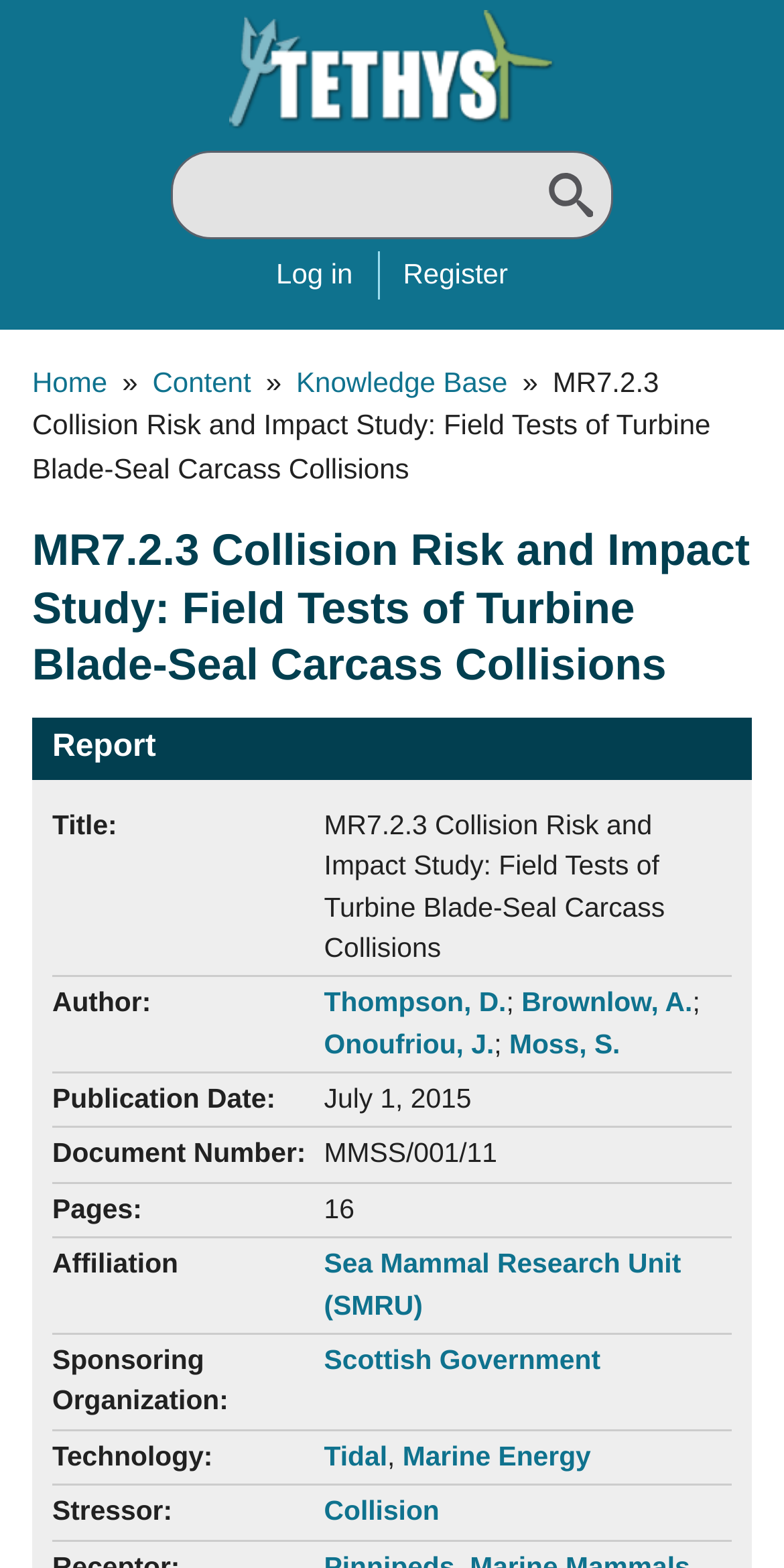What is the title of the report?
Please provide a single word or phrase based on the screenshot.

MR7.2.3 Collision Risk and Impact Study